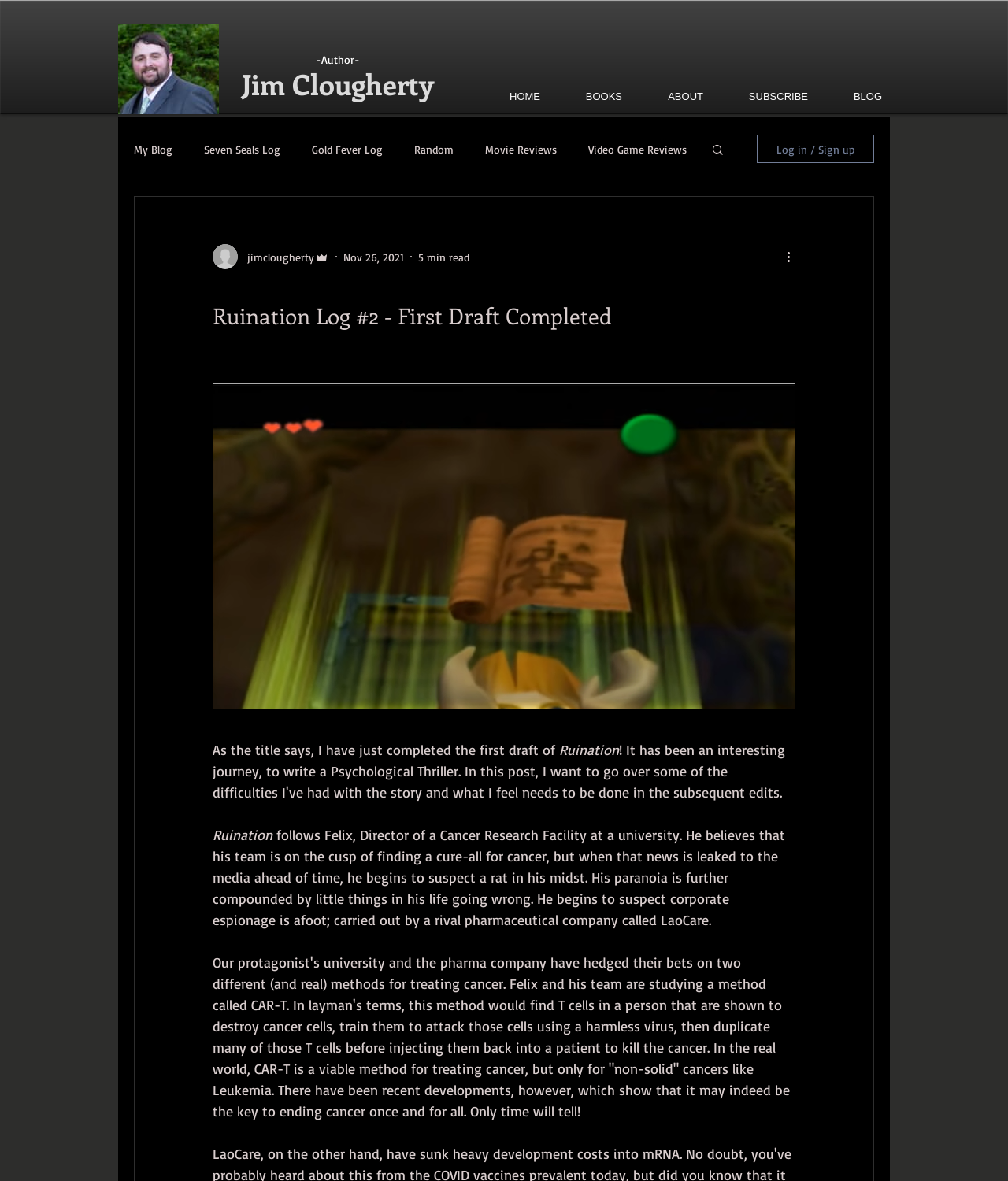Please determine the bounding box coordinates of the element's region to click in order to carry out the following instruction: "Search for something". The coordinates should be four float numbers between 0 and 1, i.e., [left, top, right, bottom].

[0.705, 0.121, 0.72, 0.135]